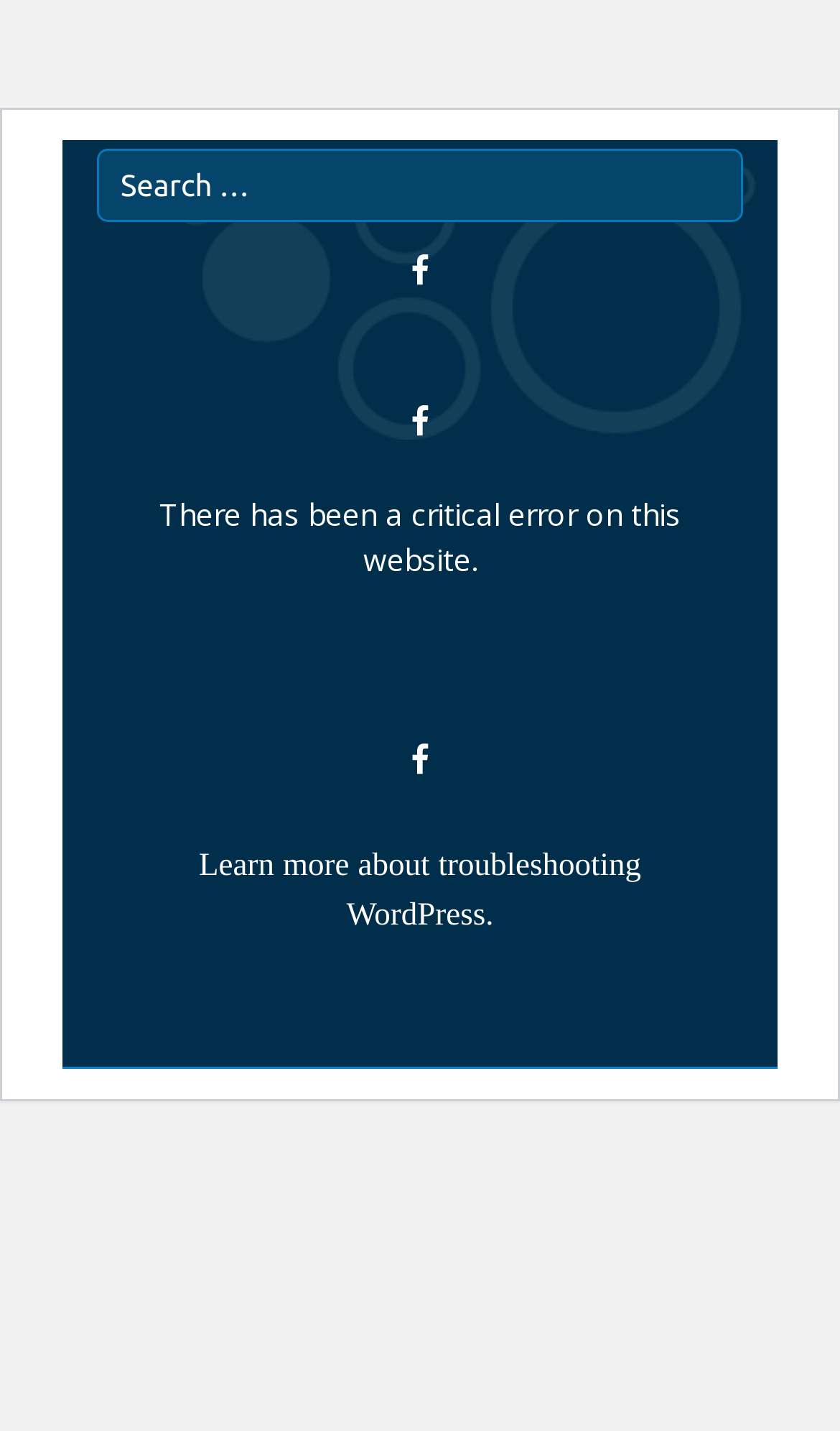Determine the bounding box of the UI component based on this description: "Learn more about troubleshooting WordPress.". The bounding box coordinates should be four float values between 0 and 1, i.e., [left, top, right, bottom].

[0.115, 0.565, 0.885, 0.678]